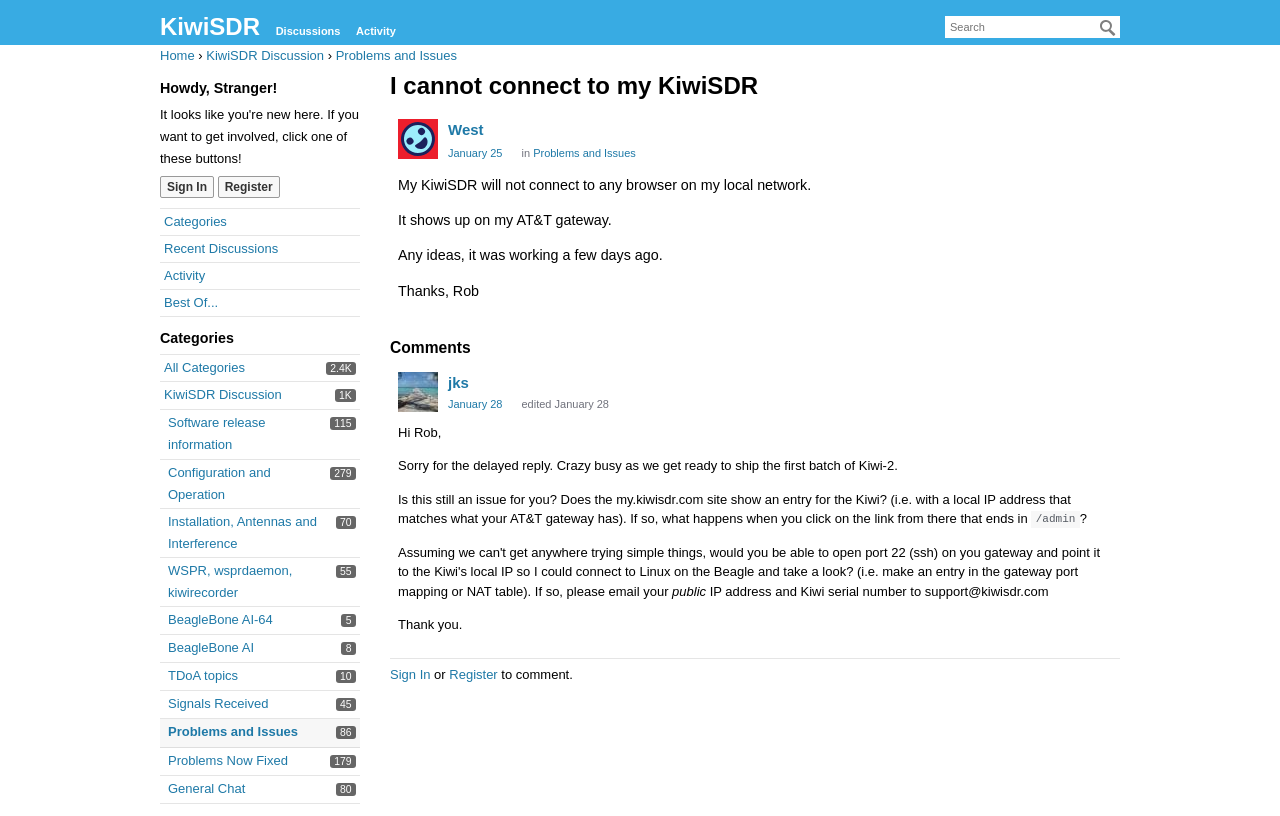Carefully observe the image and respond to the question with a detailed answer:
What is the date of the original post?

I found the answer by looking at the link with the text 'January 25' which is the date of the original post.